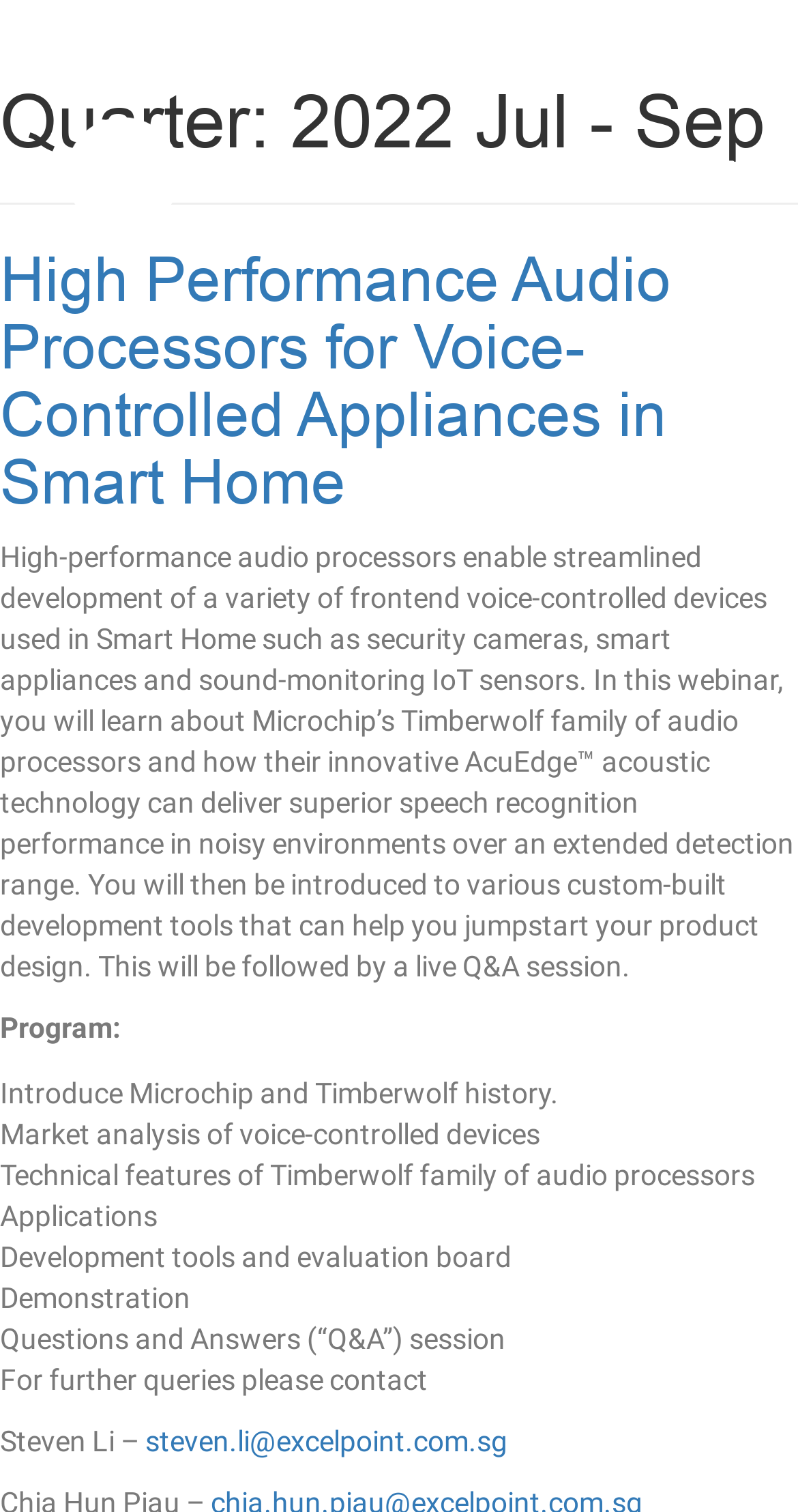How many years of experience does Steven Li have in teaching mathematics?
Please provide a comprehensive answer based on the visual information in the image.

According to the webpage, Steven Li has been teaching mathematics for 30 years, in addition to teaching other subjects like French and providing support to young students.